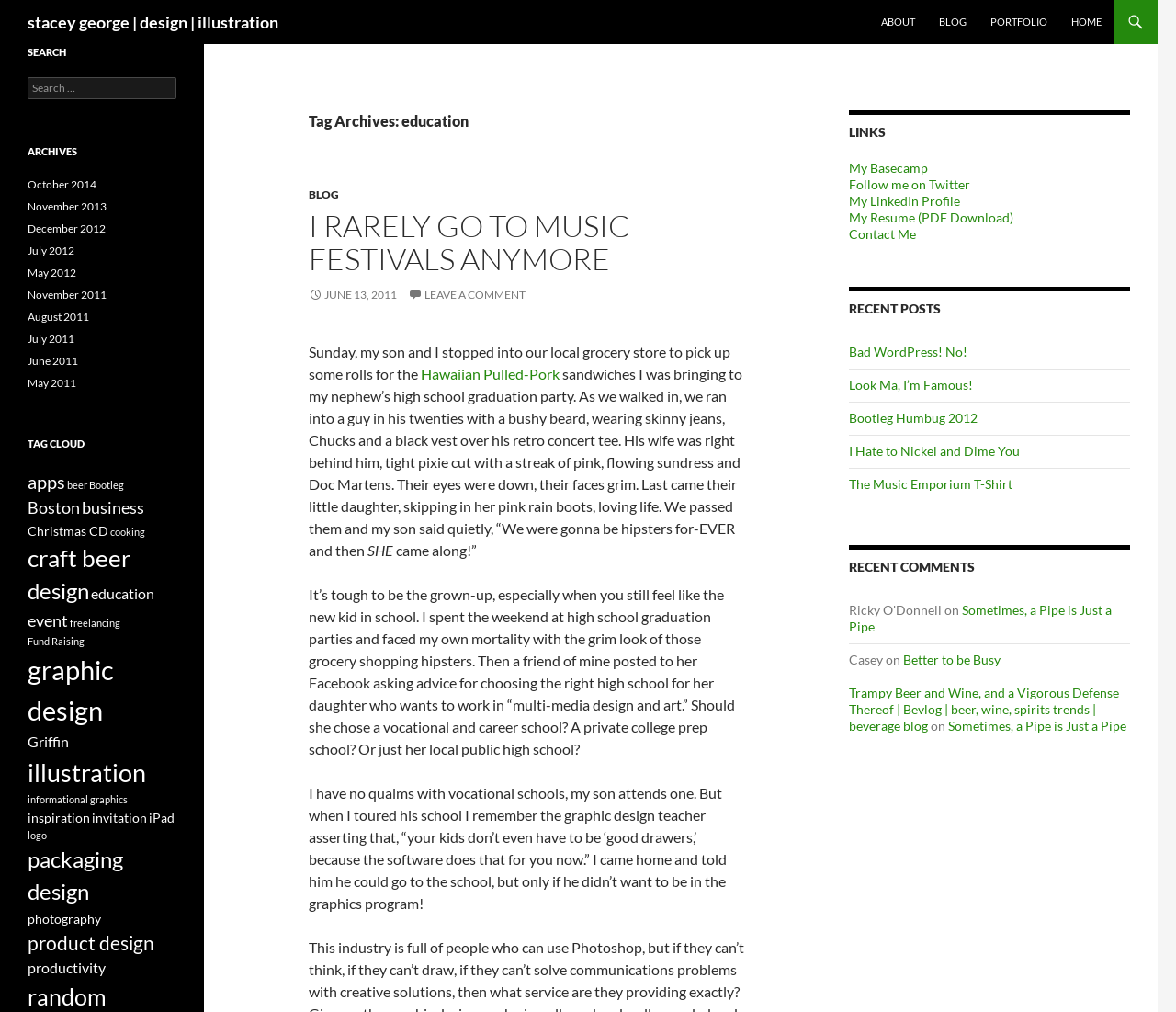Highlight the bounding box coordinates of the element you need to click to perform the following instruction: "Click on the 'ABOUT' link."

[0.74, 0.0, 0.788, 0.044]